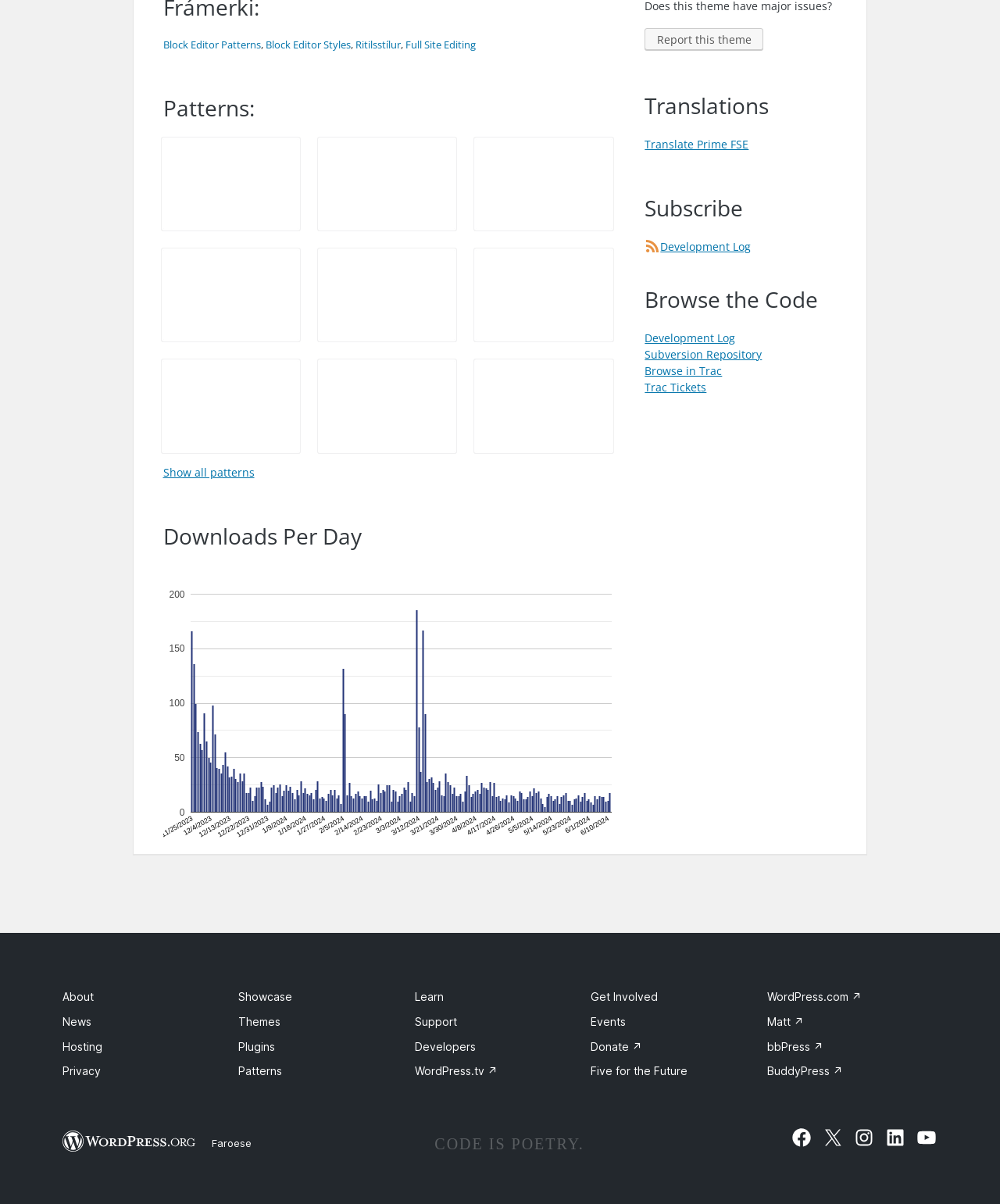Locate the bounding box coordinates of the clickable part needed for the task: "Report this theme".

[0.645, 0.023, 0.763, 0.041]